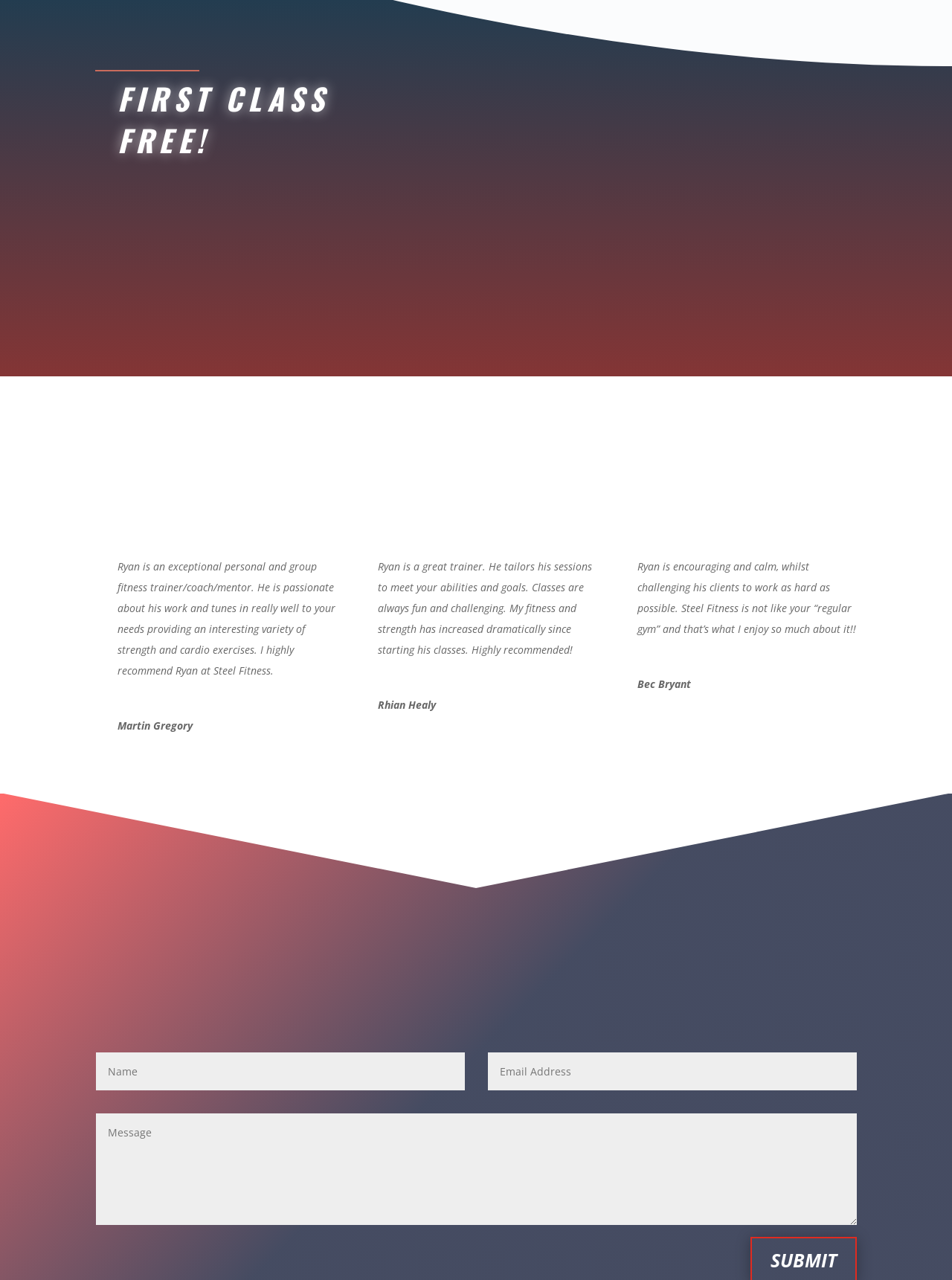Please determine the bounding box coordinates for the element that should be clicked to follow these instructions: "Click on KICK-FIT CLASSES".

[0.168, 0.181, 0.305, 0.197]